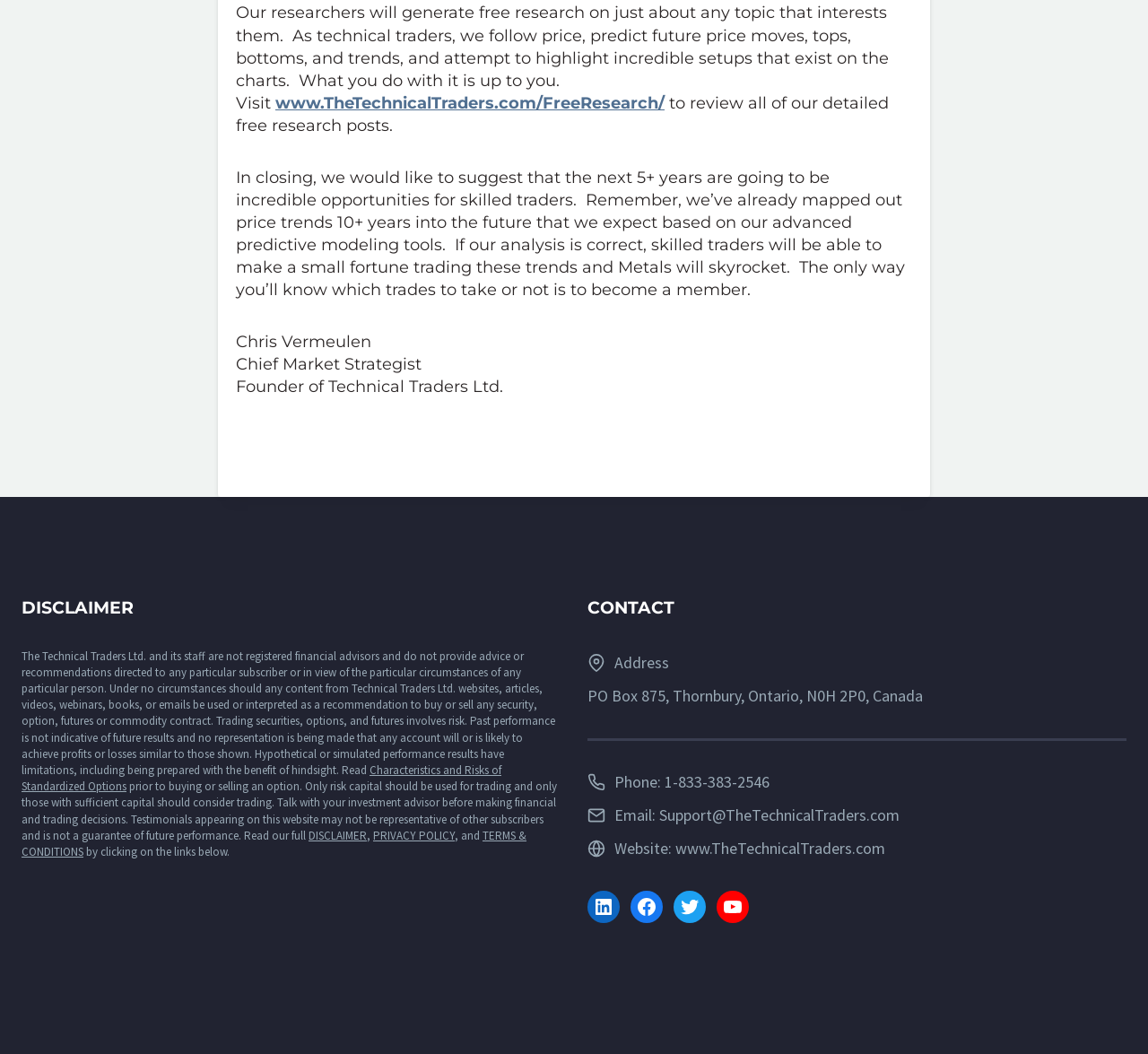Determine the bounding box of the UI element mentioned here: "Facebook". The coordinates must be in the format [left, top, right, bottom] with values ranging from 0 to 1.

[0.549, 0.845, 0.577, 0.875]